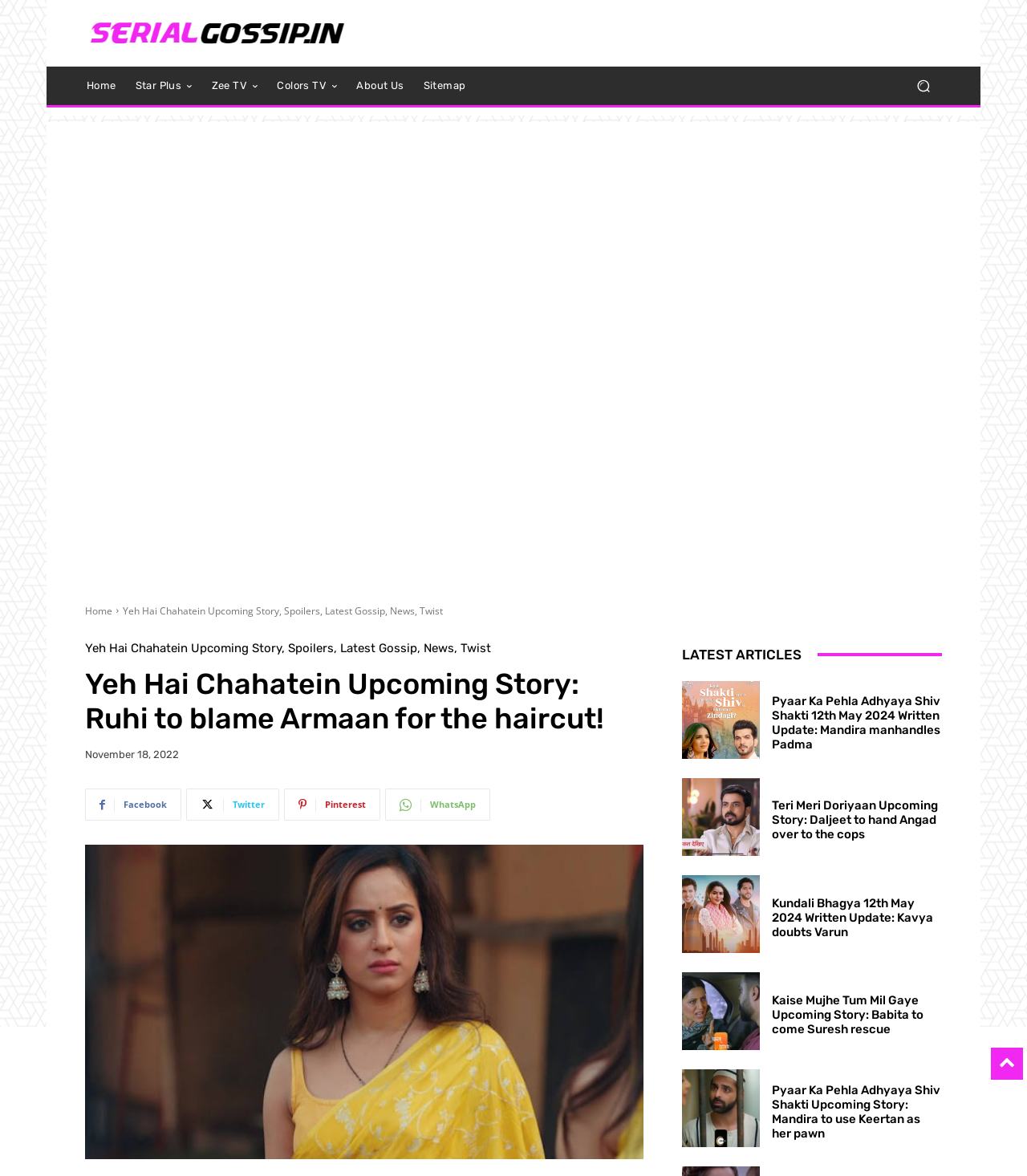Could you find the bounding box coordinates of the clickable area to complete this instruction: "Check the 'Yeh Hai Chahatein Upcoming Story, Spoilers, Latest Gossip, News, Twist' article"?

[0.12, 0.513, 0.431, 0.525]